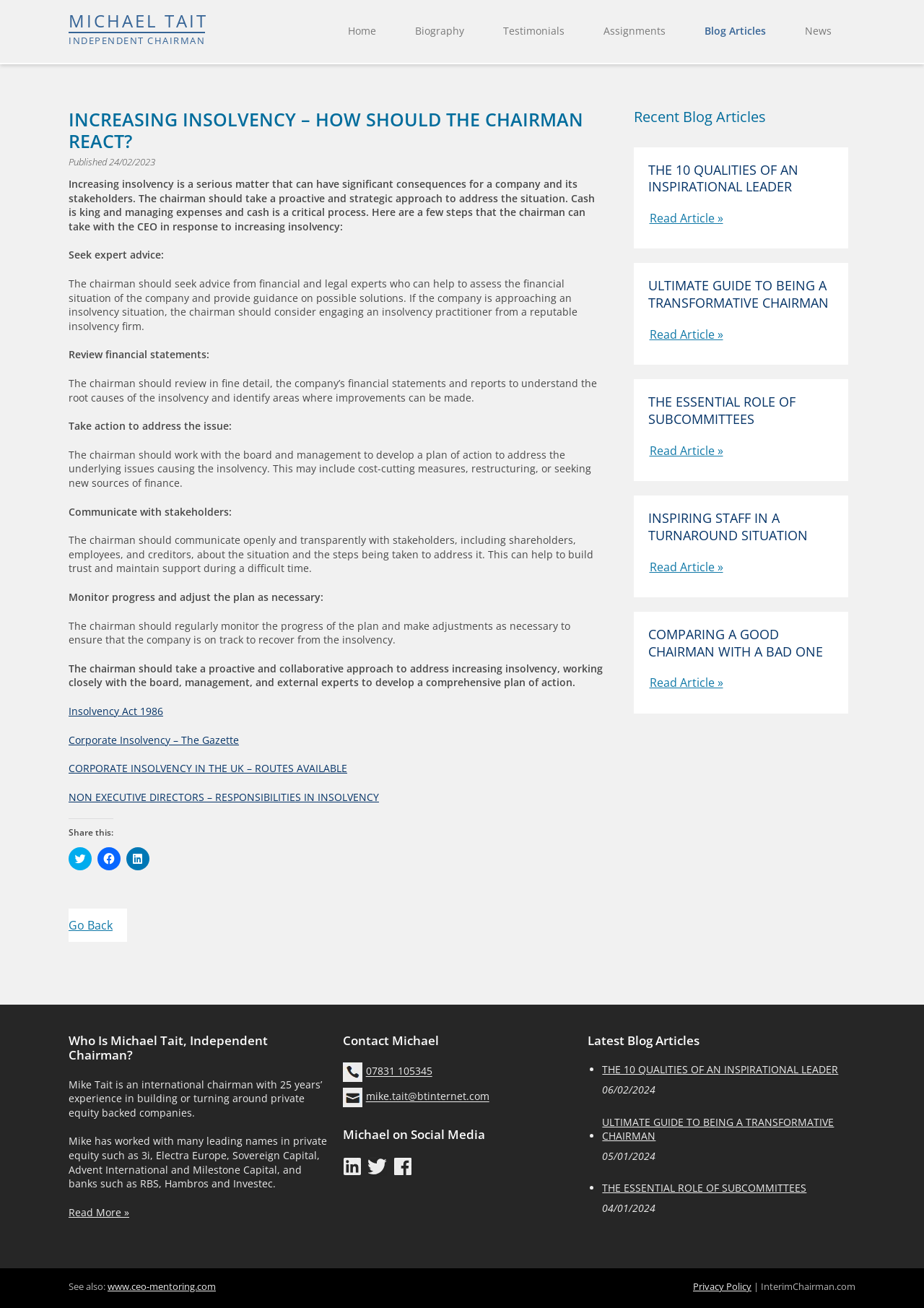Who is the independent chairman?
Refer to the image and give a detailed response to the question.

I found the answer by looking at the top of the webpage, where it says 'Increasing Insolvency - How Should The Chairman React?' and then I saw a link 'MICHAEL TAIT INDEPENDENT CHAIRMAN' which suggests that Michael Tait is the independent chairman.